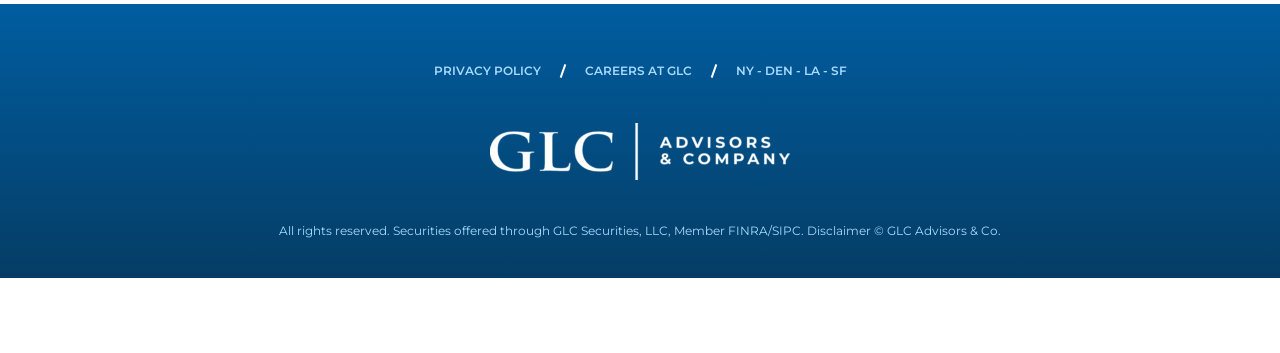Provide your answer in one word or a succinct phrase for the question: 
What are the locations mentioned on the webpage?

NY, DEN, LA, SF